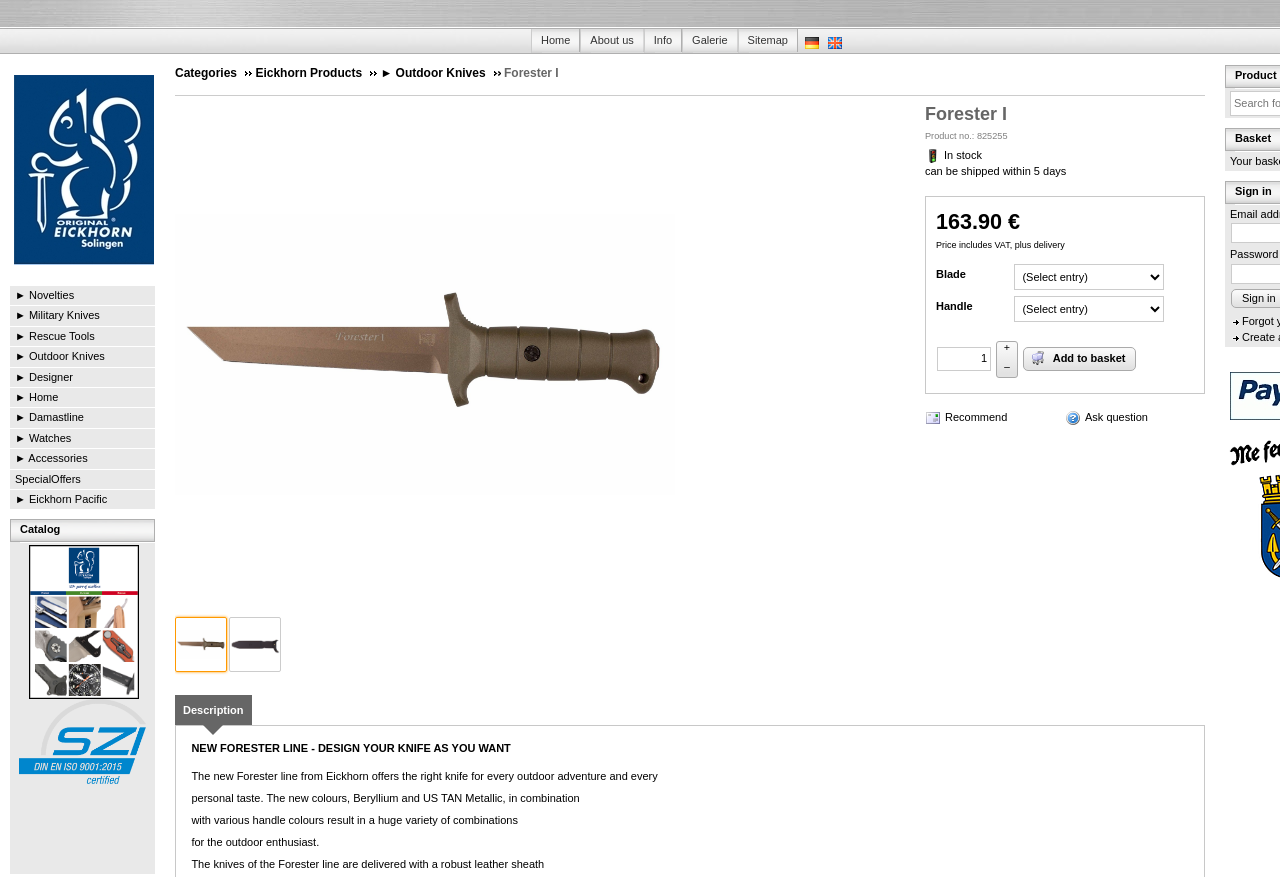Please identify the bounding box coordinates of the element on the webpage that should be clicked to follow this instruction: "Click on the Home link". The bounding box coordinates should be given as four float numbers between 0 and 1, formatted as [left, top, right, bottom].

[0.423, 0.03, 0.453, 0.059]